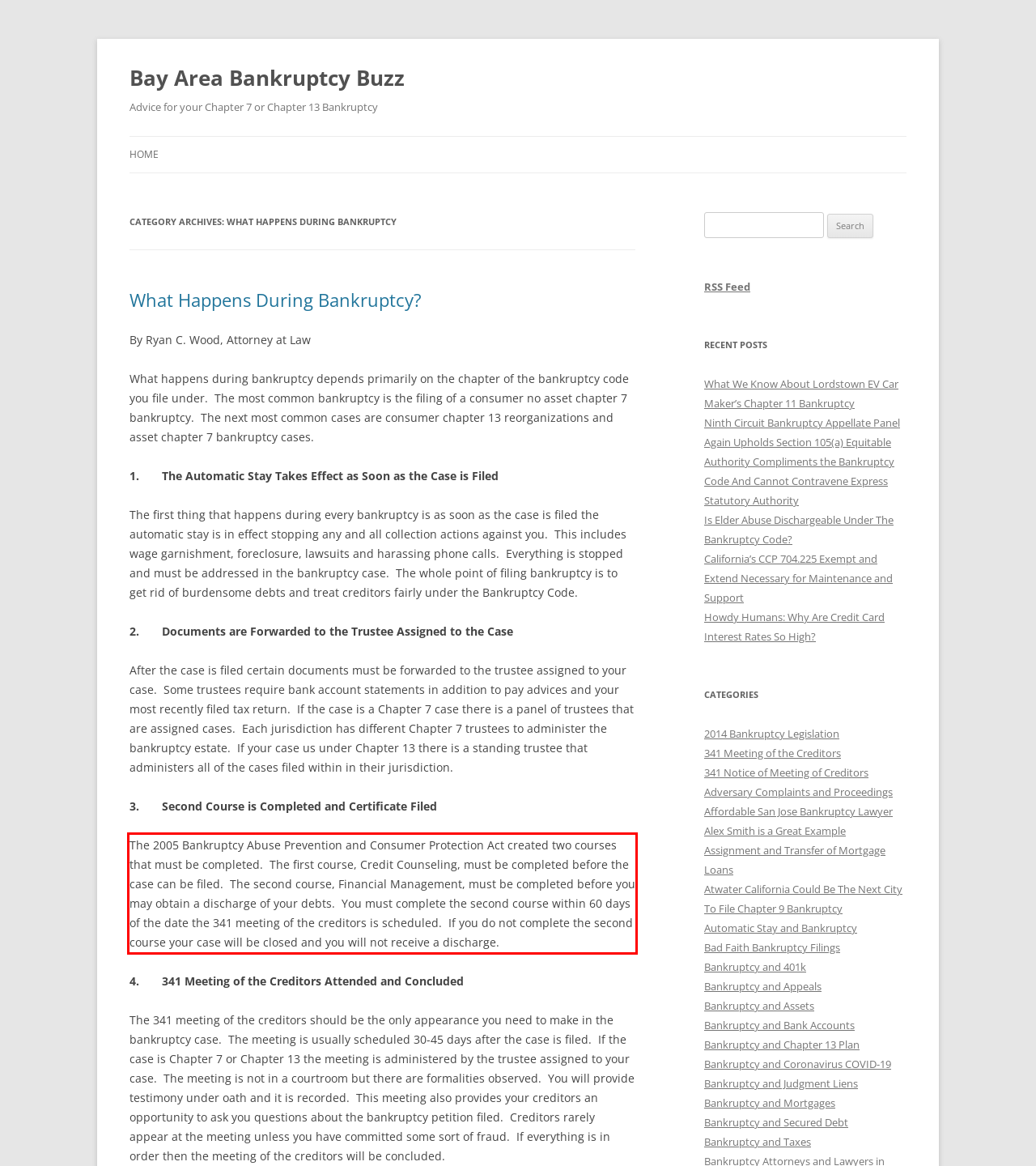Please perform OCR on the text within the red rectangle in the webpage screenshot and return the text content.

The 2005 Bankruptcy Abuse Prevention and Consumer Protection Act created two courses that must be completed. The first course, Credit Counseling, must be completed before the case can be filed. The second course, Financial Management, must be completed before you may obtain a discharge of your debts. You must complete the second course within 60 days of the date the 341 meeting of the creditors is scheduled. If you do not complete the second course your case will be closed and you will not receive a discharge.